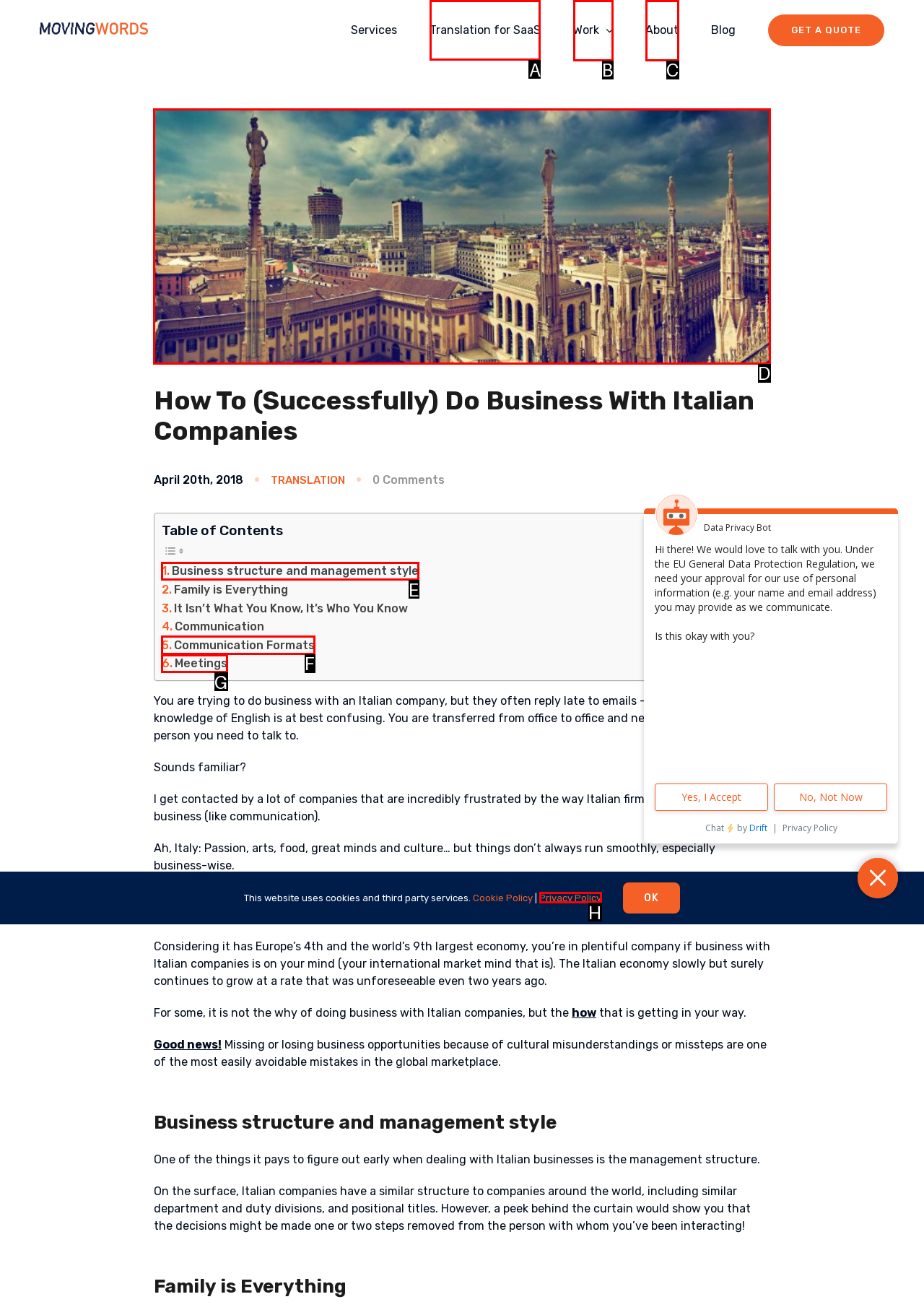Determine which option should be clicked to carry out this task: View the 'Translation for SaaS' page
State the letter of the correct choice from the provided options.

A